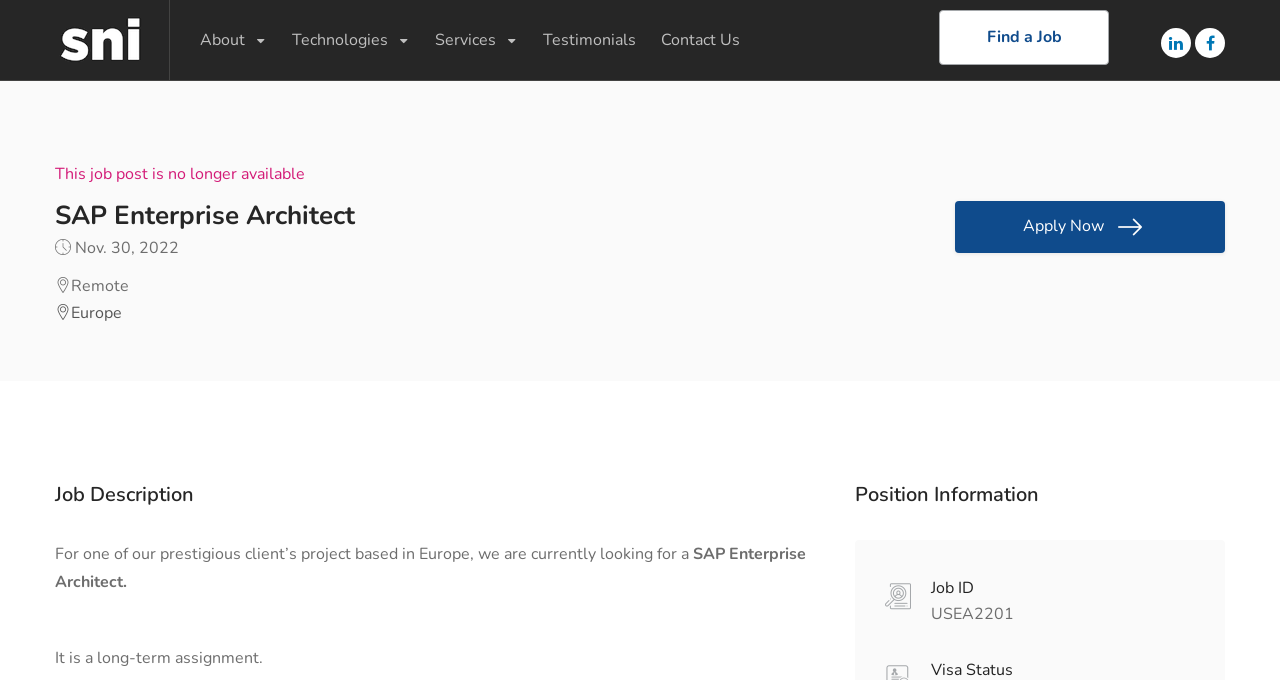Provide the bounding box coordinates for the area that should be clicked to complete the instruction: "Apply for the job".

[0.746, 0.296, 0.957, 0.372]